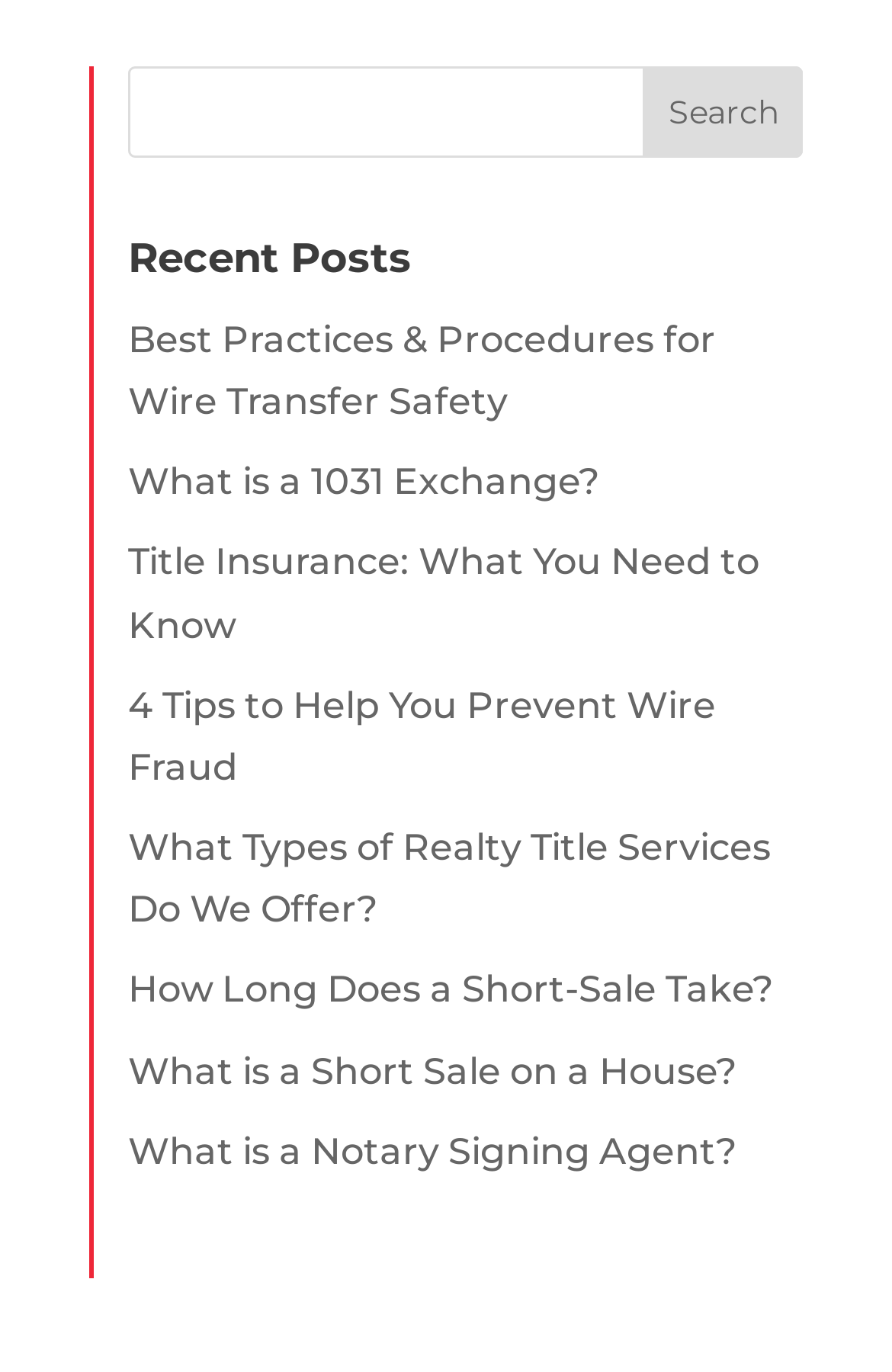Provide the bounding box coordinates for the area that should be clicked to complete the instruction: "read 'Best Practices & Procedures for Wire Transfer Safety'".

[0.144, 0.231, 0.803, 0.308]